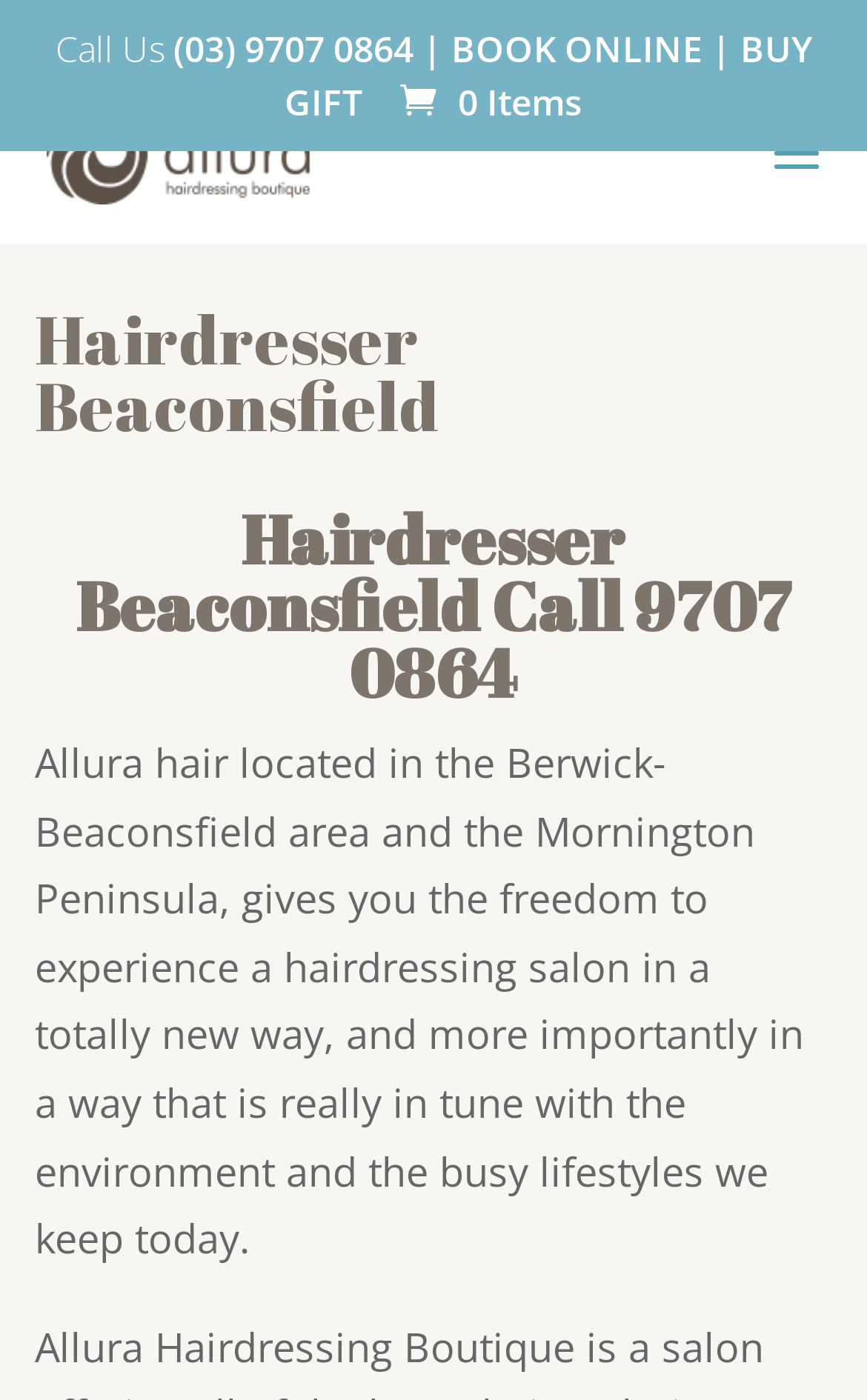Using the format (top-left x, top-left y, bottom-right x, bottom-right y), provide the bounding box coordinates for the described UI element. All values should be floating point numbers between 0 and 1: BOOK ONLINE

[0.52, 0.017, 0.81, 0.052]